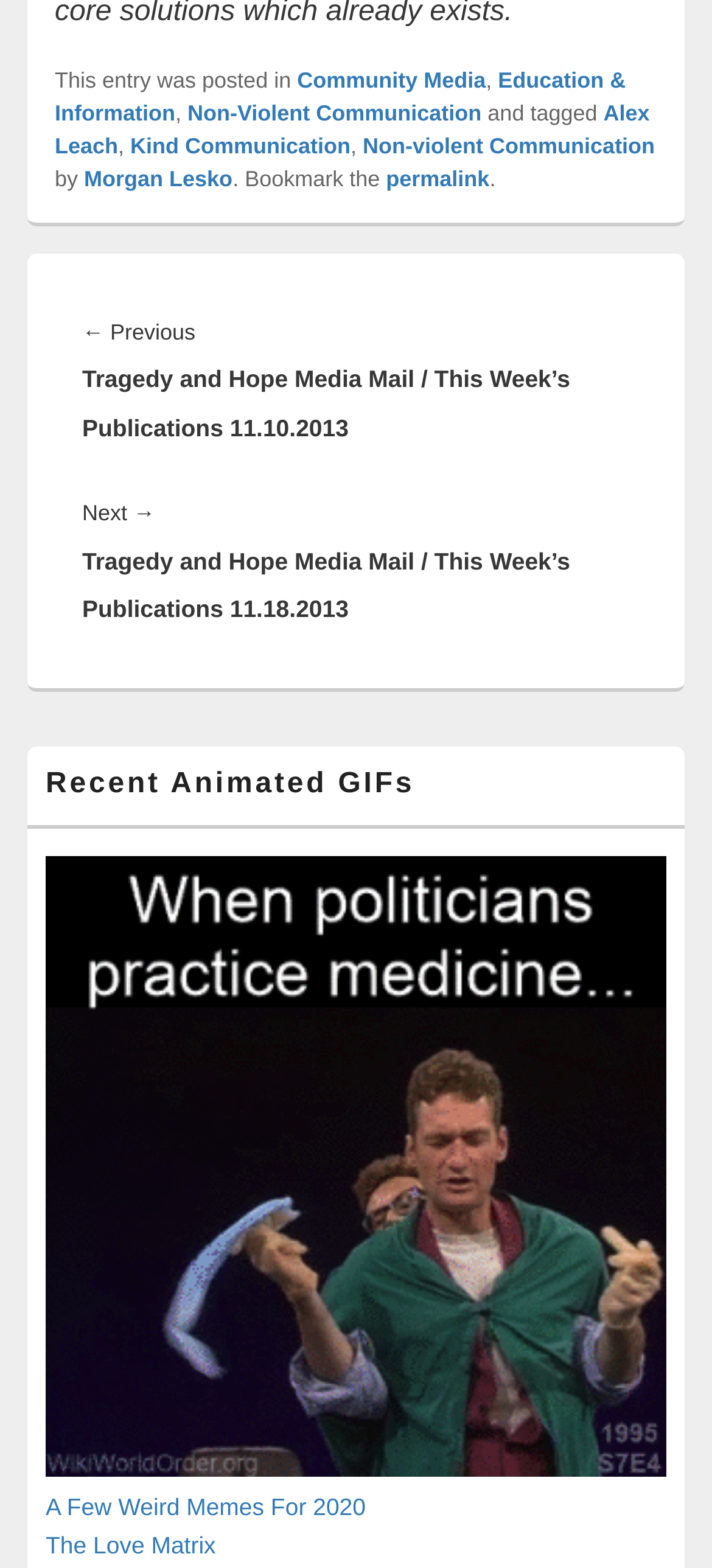Find the bounding box coordinates for the HTML element described as: "The Love Matrix". The coordinates should consist of four float values between 0 and 1, i.e., [left, top, right, bottom].

[0.064, 0.977, 0.303, 0.994]